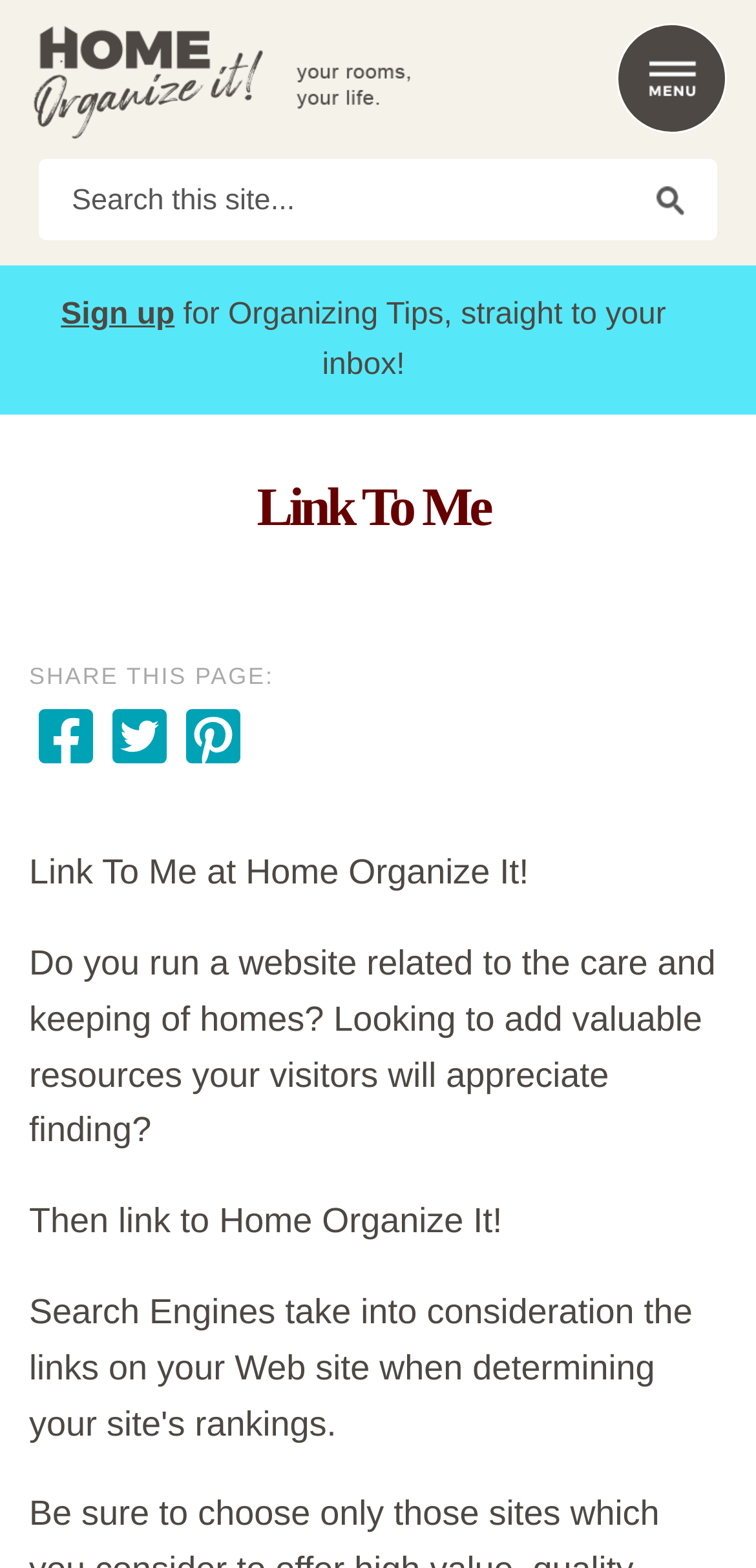Please answer the following question using a single word or phrase: 
What is the call-to-action on this webpage?

Link to Home Organize It